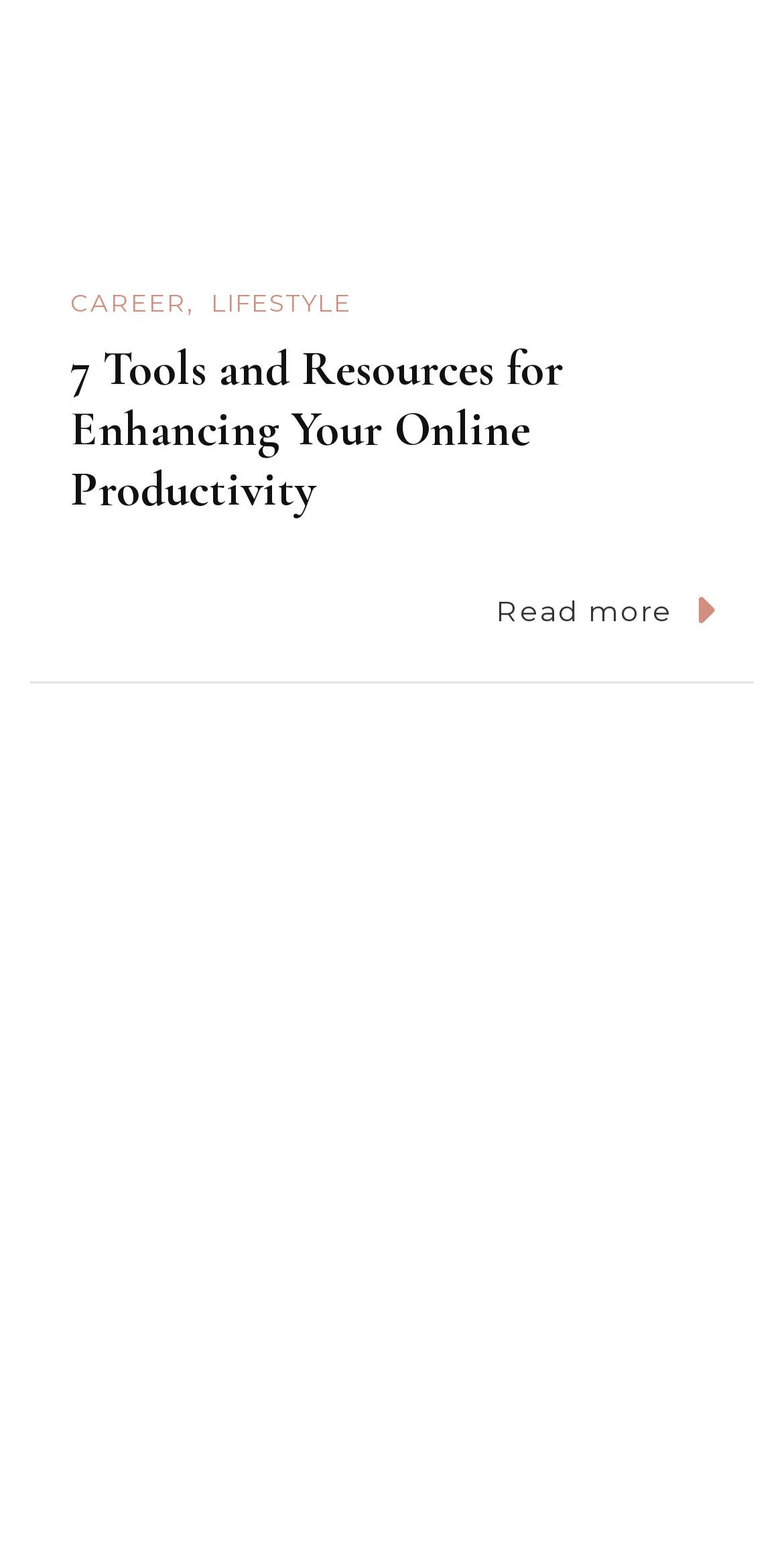Please specify the coordinates of the bounding box for the element that should be clicked to carry out this instruction: "Click on Read more". The coordinates must be four float numbers between 0 and 1, formatted as [left, top, right, bottom].

[0.632, 0.377, 0.91, 0.415]